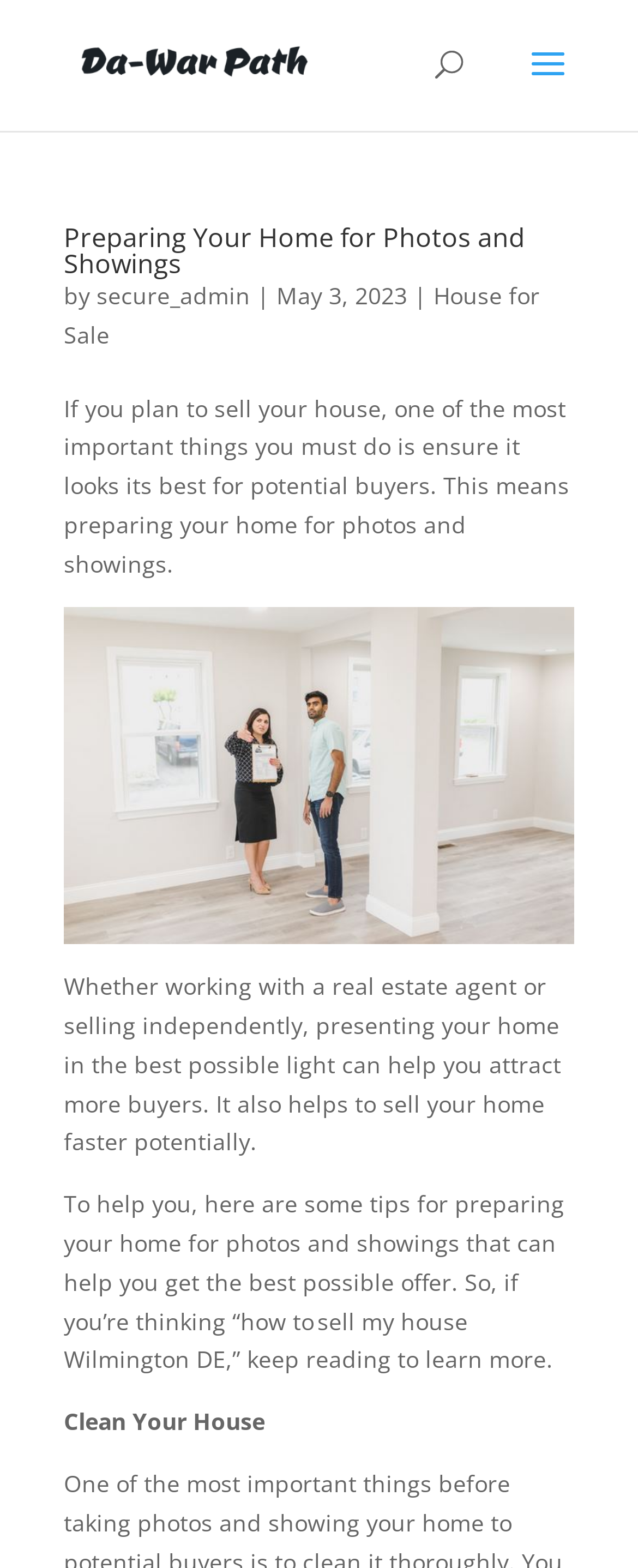Who wrote the article 'Preparing Your Home for Photos and Showings'?
Refer to the image and give a detailed answer to the question.

The author of the article is mentioned as 'secure_admin' in the webpage, which is indicated by the link 'secure_admin' next to the date 'May 3, 2023'.